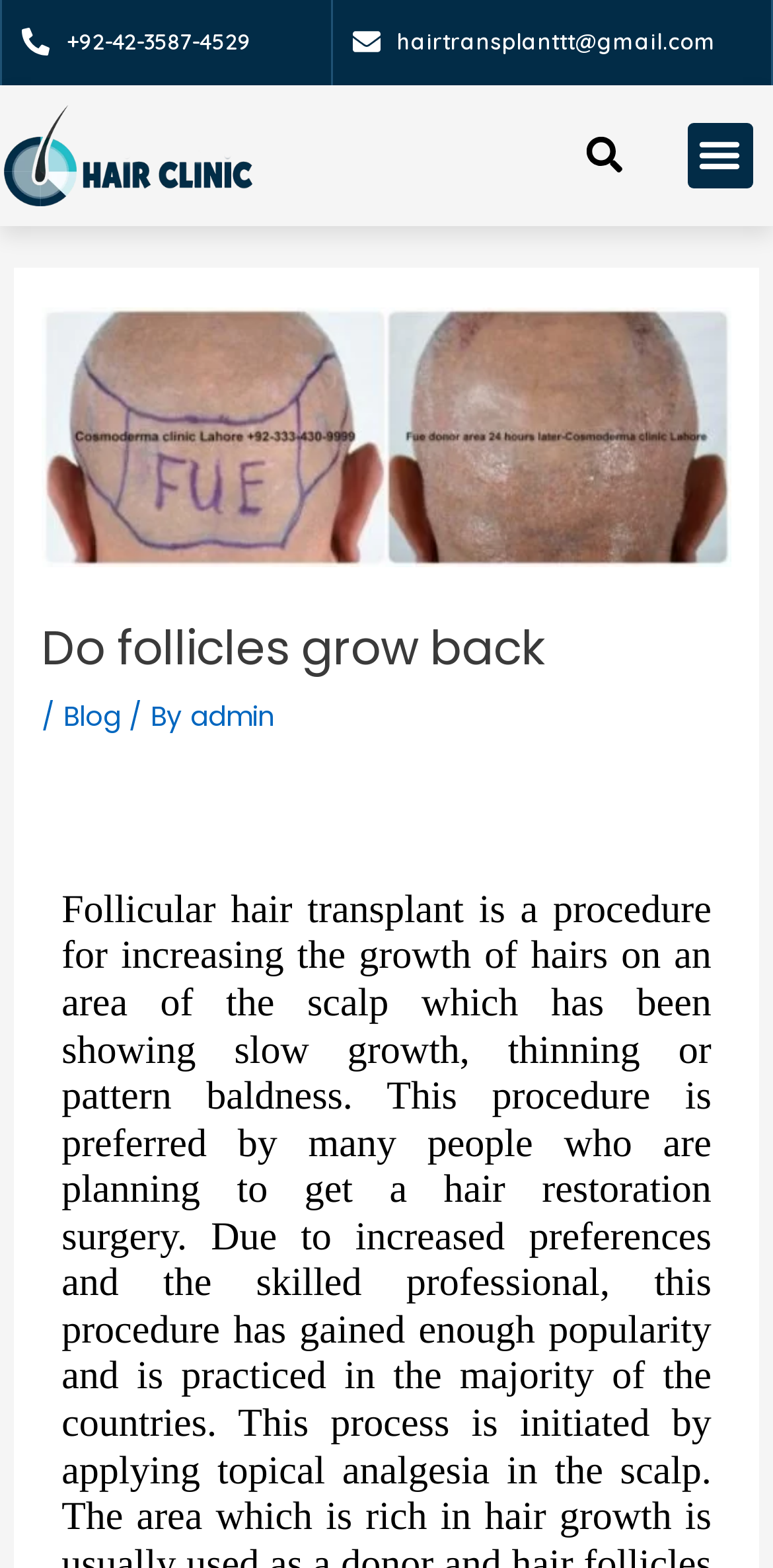Please locate and generate the primary heading on this webpage.

Do follicles grow back